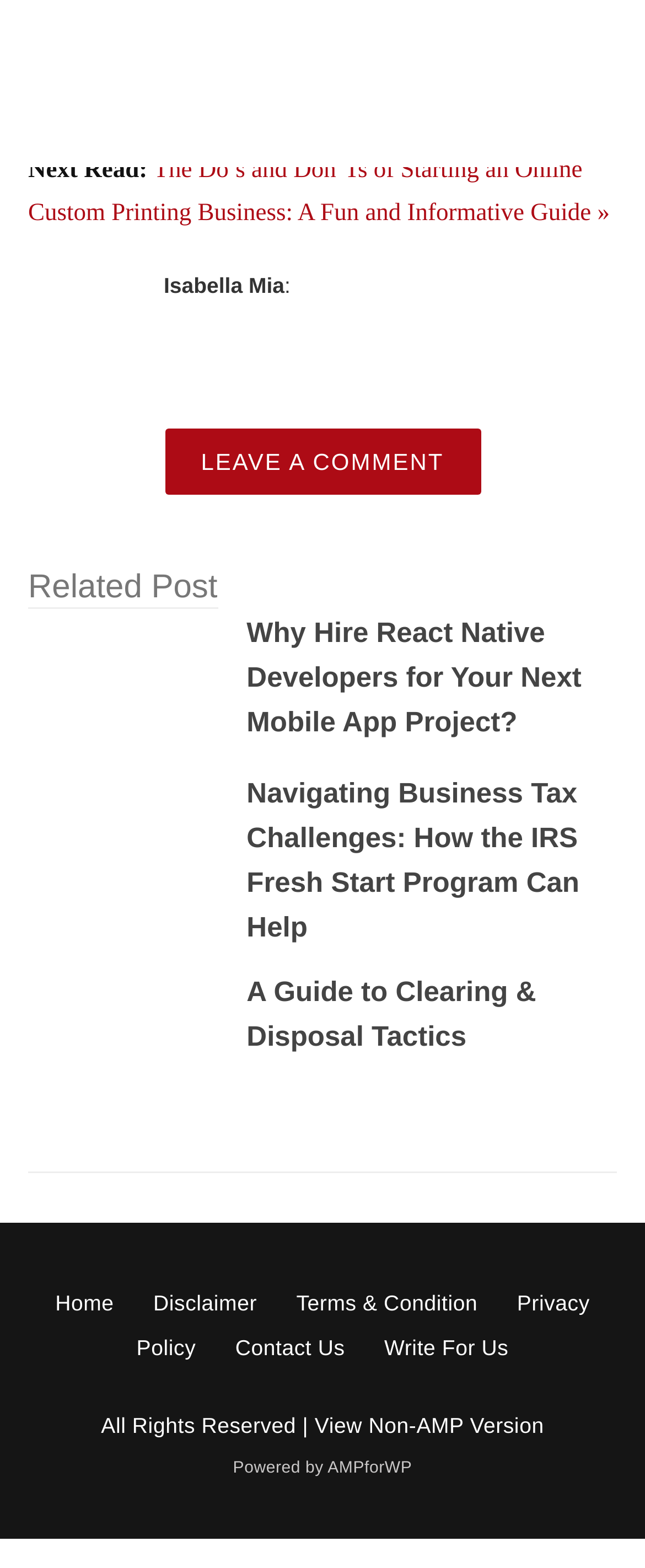Using the description: "Powered by AMPforWP", determine the UI element's bounding box coordinates. Ensure the coordinates are in the format of four float numbers between 0 and 1, i.e., [left, top, right, bottom].

[0.361, 0.931, 0.639, 0.943]